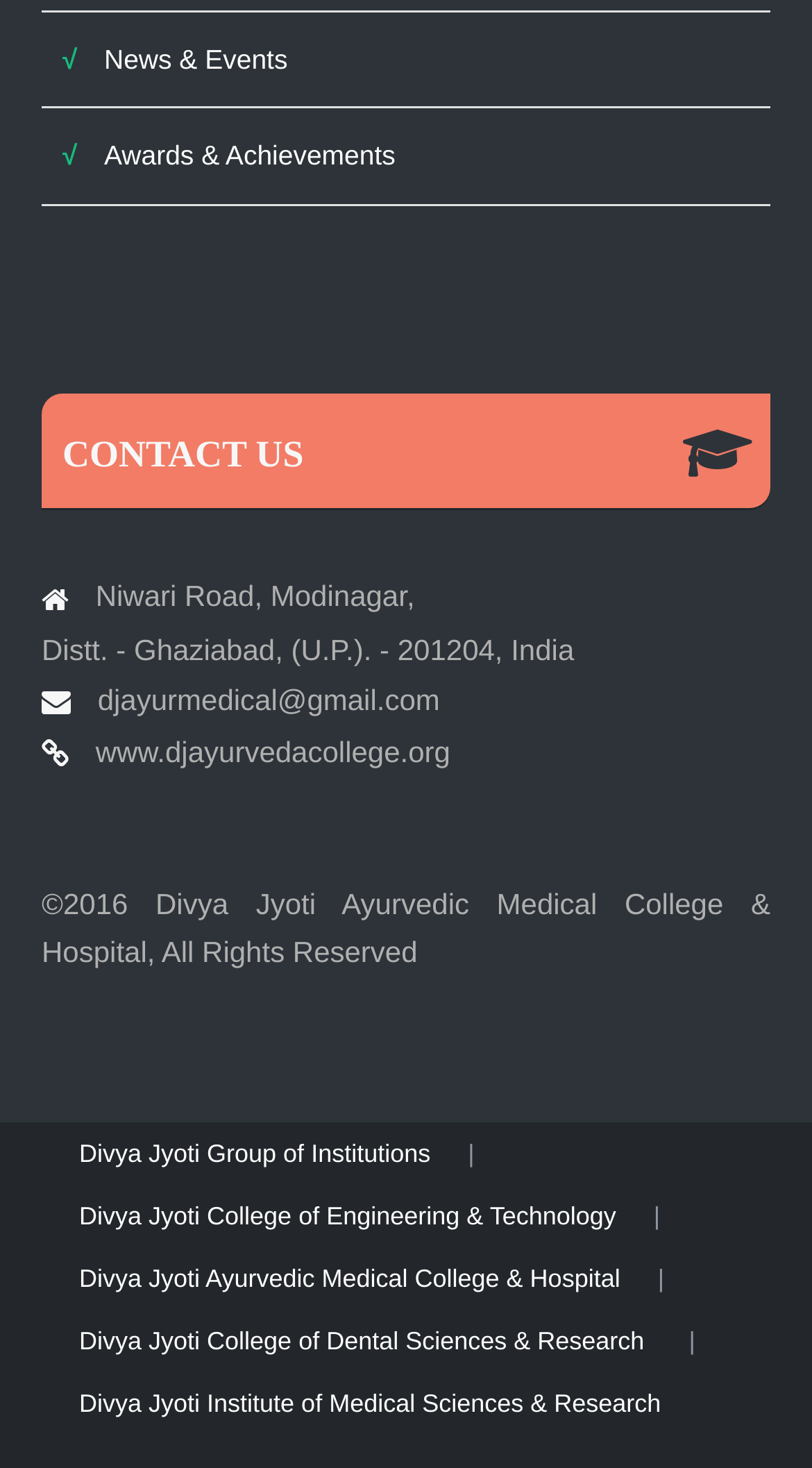Determine the bounding box coordinates for the clickable element required to fulfill the instruction: "Contact Us". Provide the coordinates as four float numbers between 0 and 1, i.e., [left, top, right, bottom].

[0.051, 0.268, 0.949, 0.347]